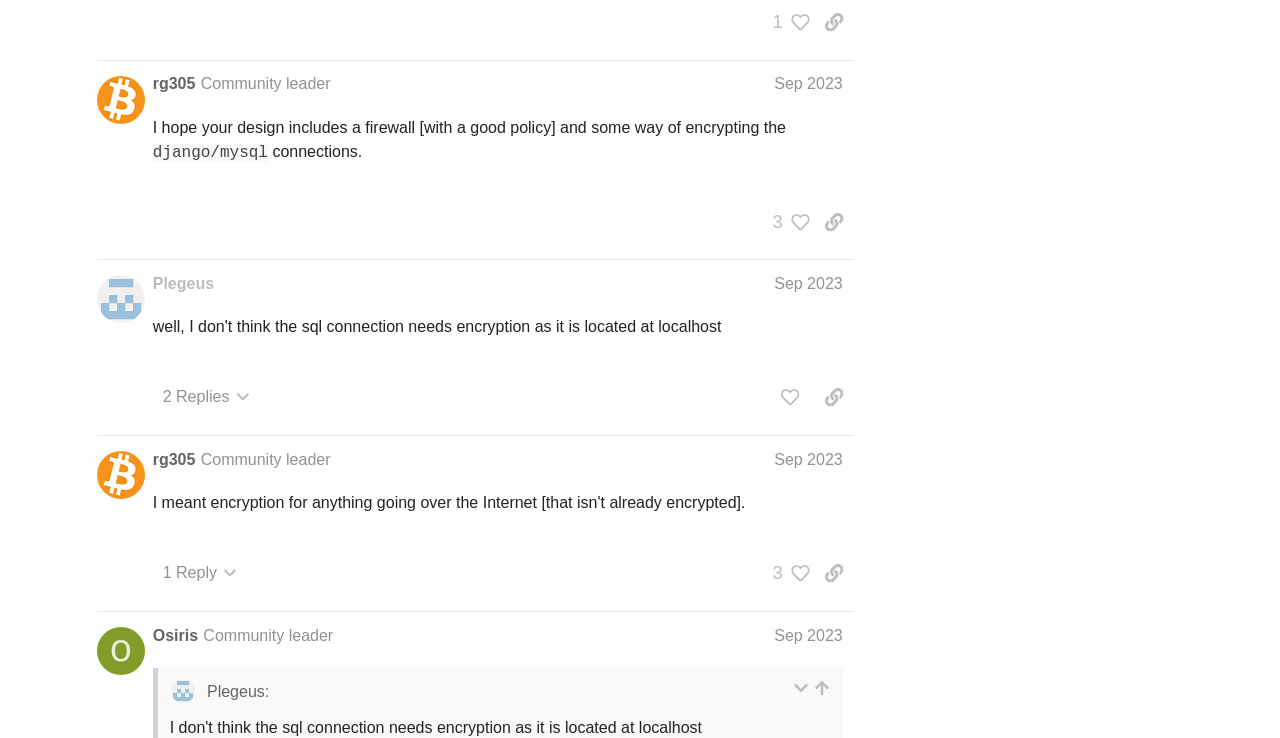Please find the bounding box coordinates for the clickable element needed to perform this instruction: "Copy link to post #7".

[0.637, 0.007, 0.667, 0.054]